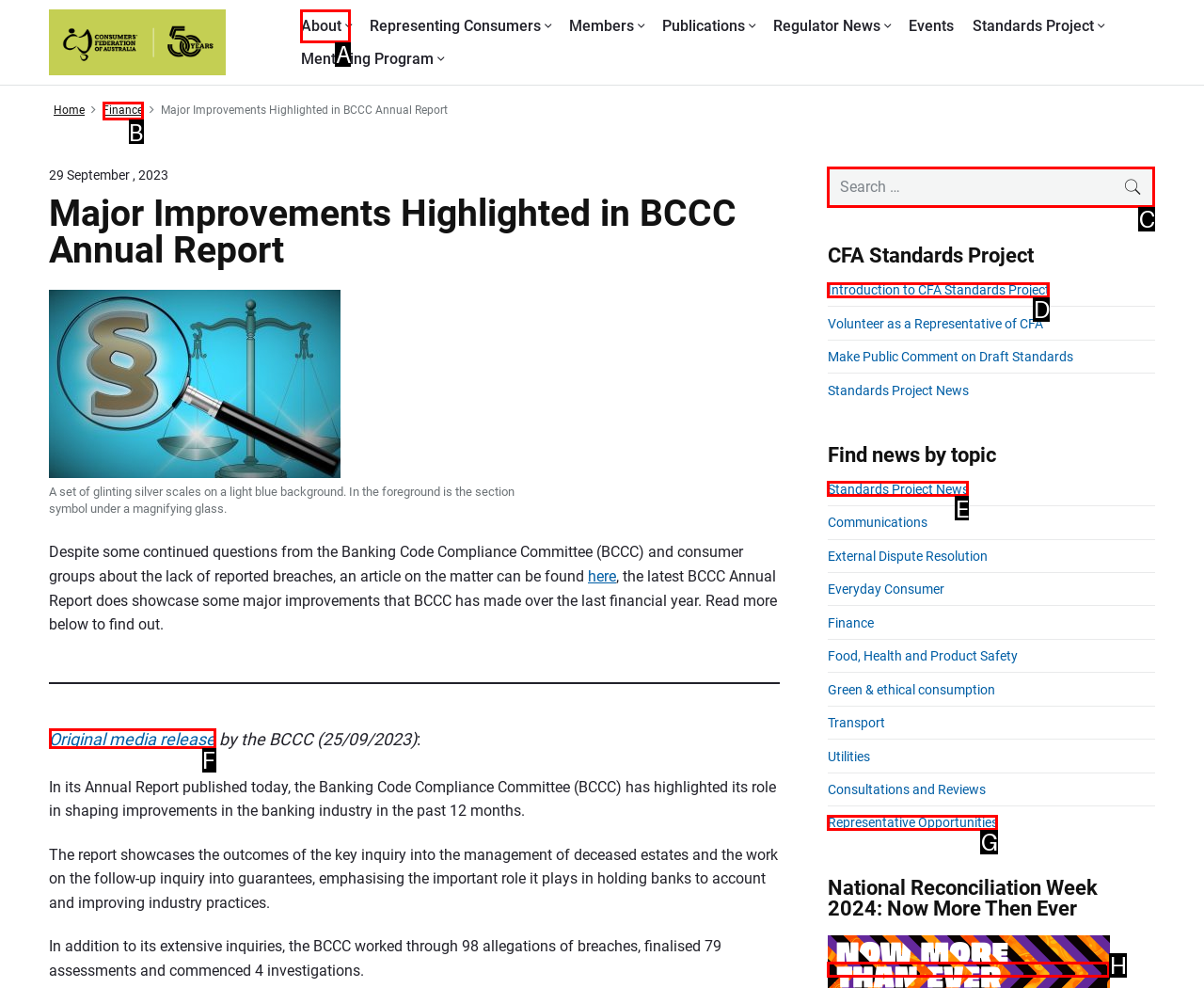What option should you select to complete this task: Search for something? Indicate your answer by providing the letter only.

C